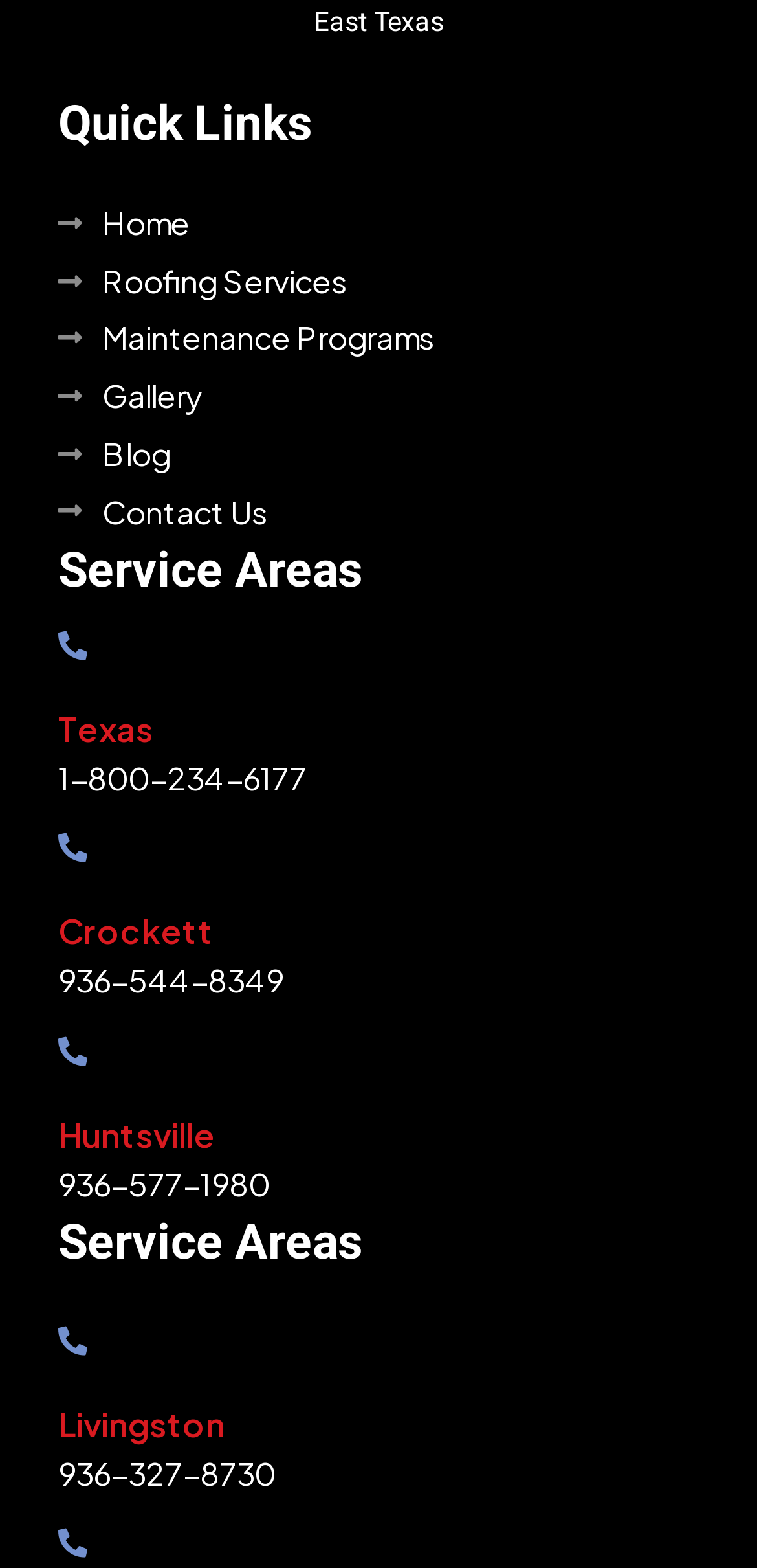Locate the bounding box coordinates of the area that needs to be clicked to fulfill the following instruction: "go to home page". The coordinates should be in the format of four float numbers between 0 and 1, namely [left, top, right, bottom].

[0.077, 0.124, 1.0, 0.161]